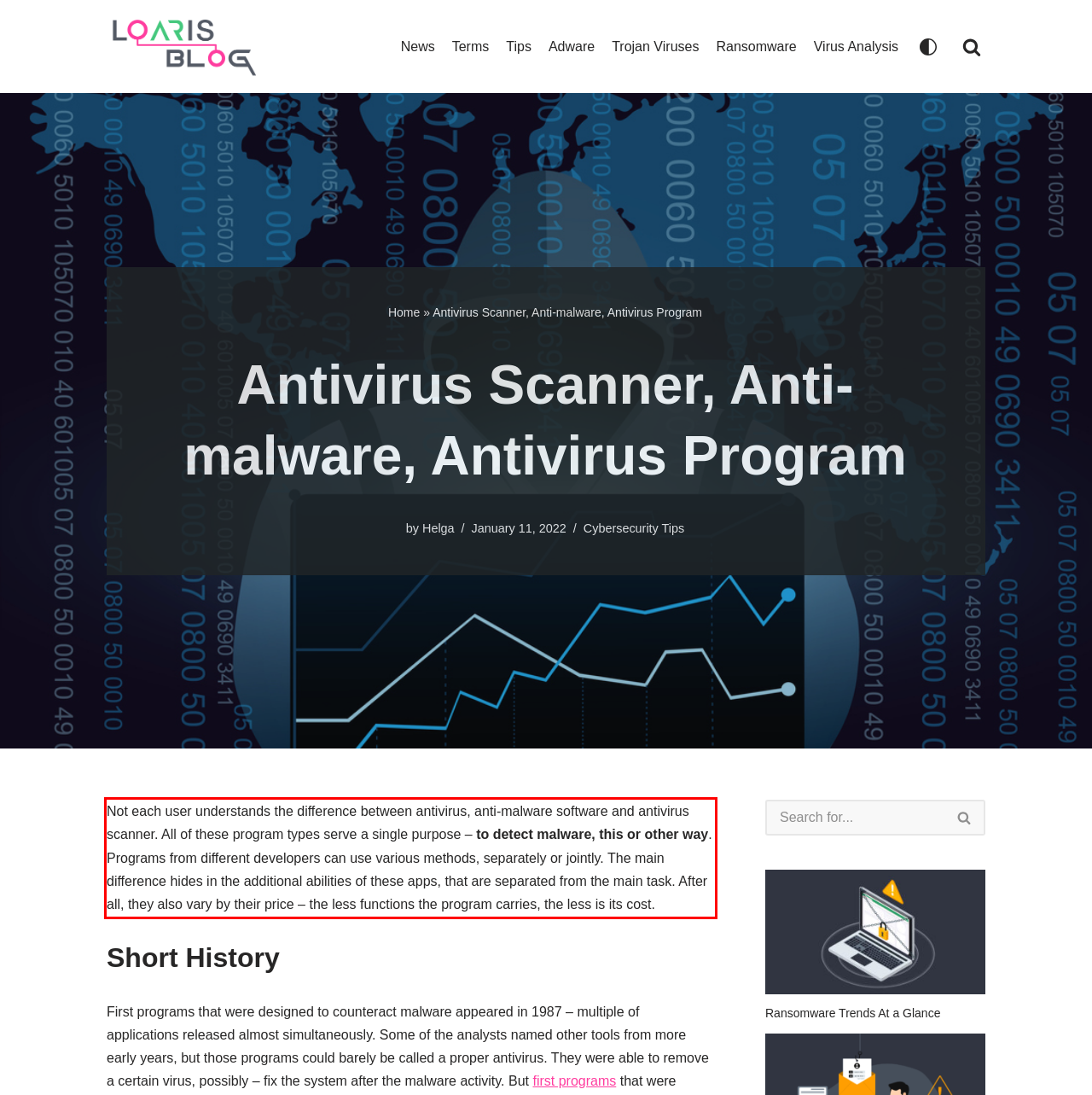Using the provided screenshot of a webpage, recognize and generate the text found within the red rectangle bounding box.

Not each user understands the difference between antivirus, anti-malware software and antivirus scanner. All of these program types serve a single purpose – to detect malware, this or other way. Programs from different developers can use various methods, separately or jointly. The main difference hides in the additional abilities of these apps, that are separated from the main task. After all, they also vary by their price – the less functions the program carries, the less is its cost.